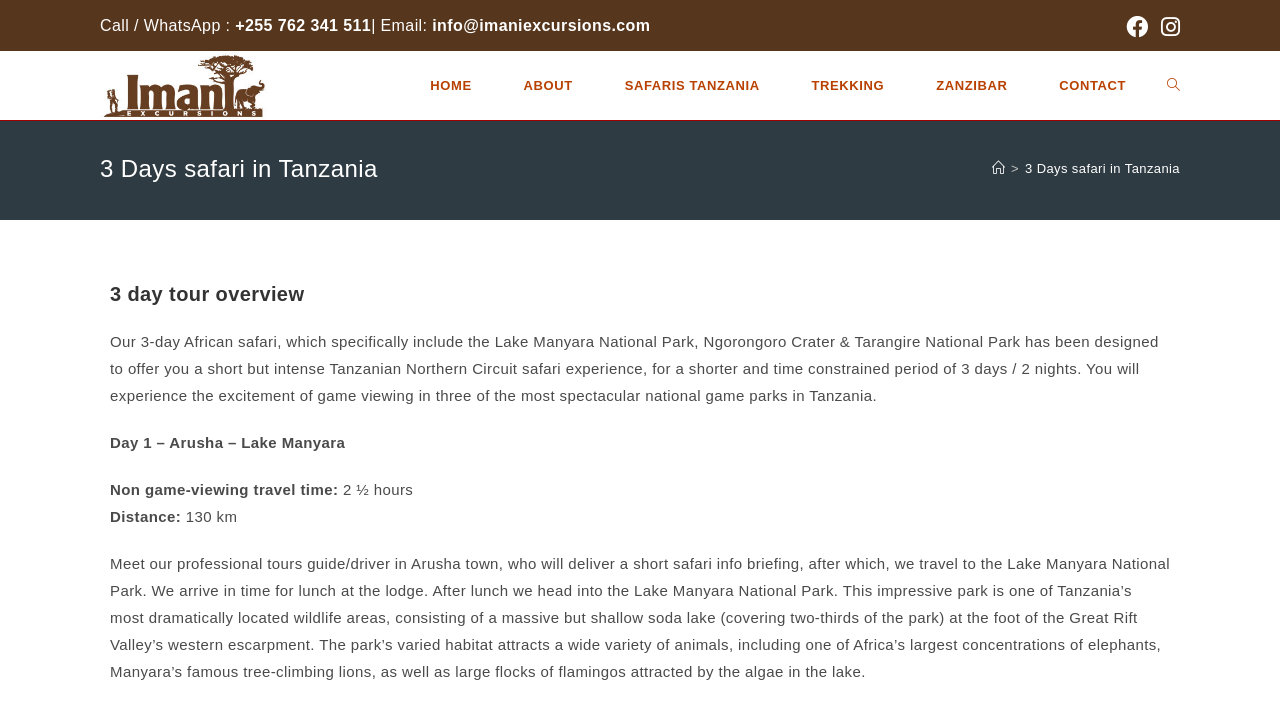Pinpoint the bounding box coordinates of the clickable element needed to complete the instruction: "Search the website". The coordinates should be provided as four float numbers between 0 and 1: [left, top, right, bottom].

[0.9, 0.074, 0.934, 0.17]